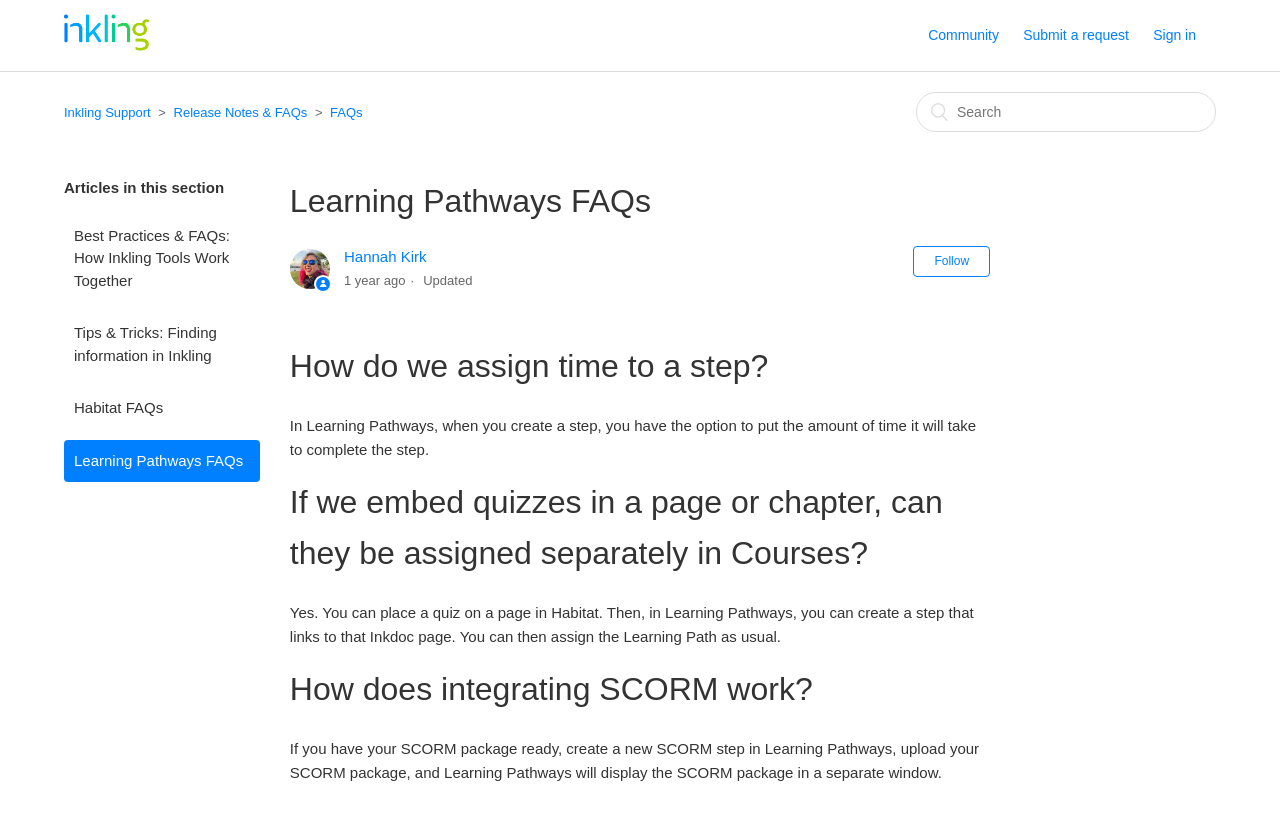Identify the bounding box for the described UI element: "Inkling Support".

[0.05, 0.127, 0.118, 0.146]